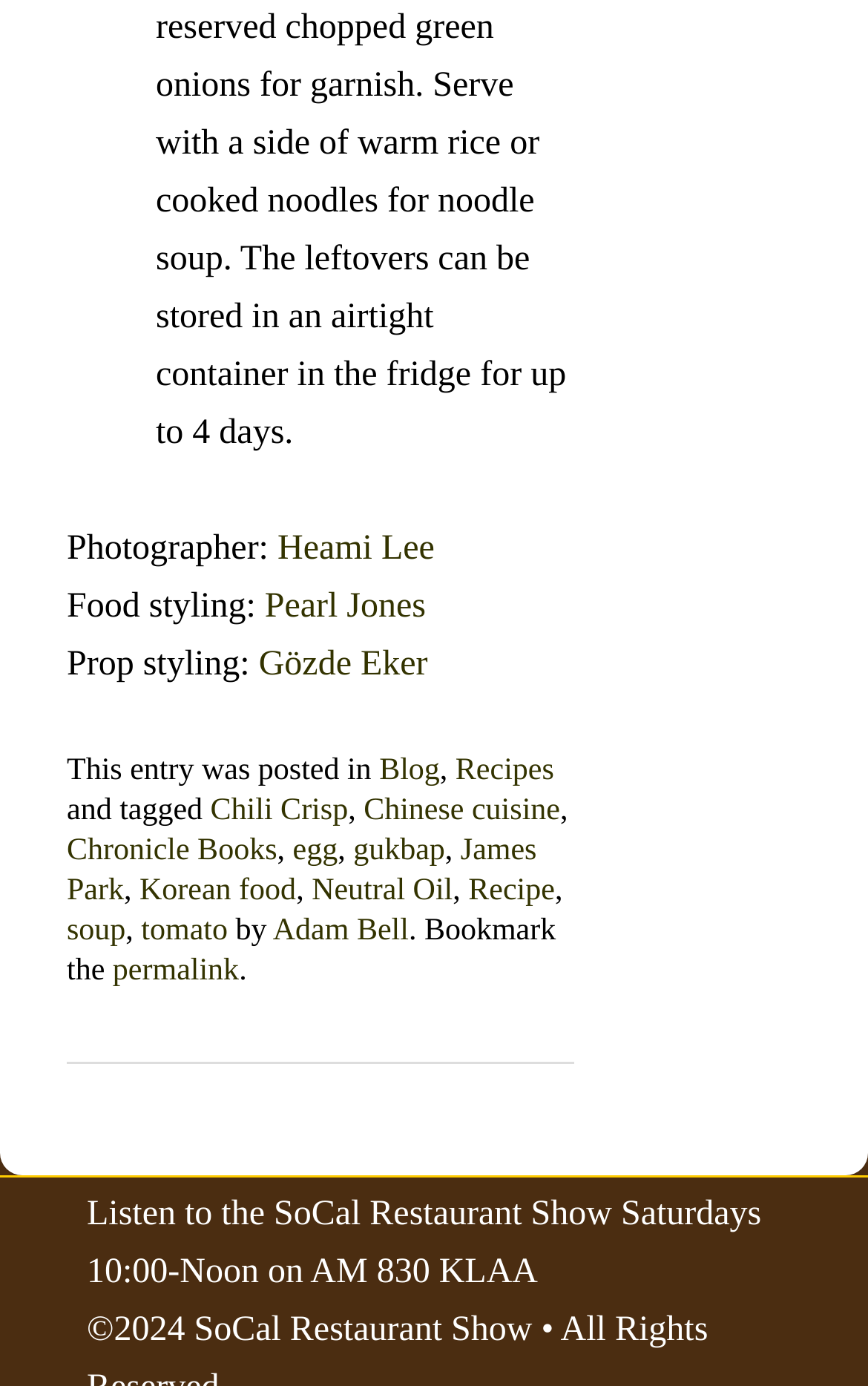Indicate the bounding box coordinates of the clickable region to achieve the following instruction: "Click on the link to view the blog."

[0.437, 0.545, 0.507, 0.569]